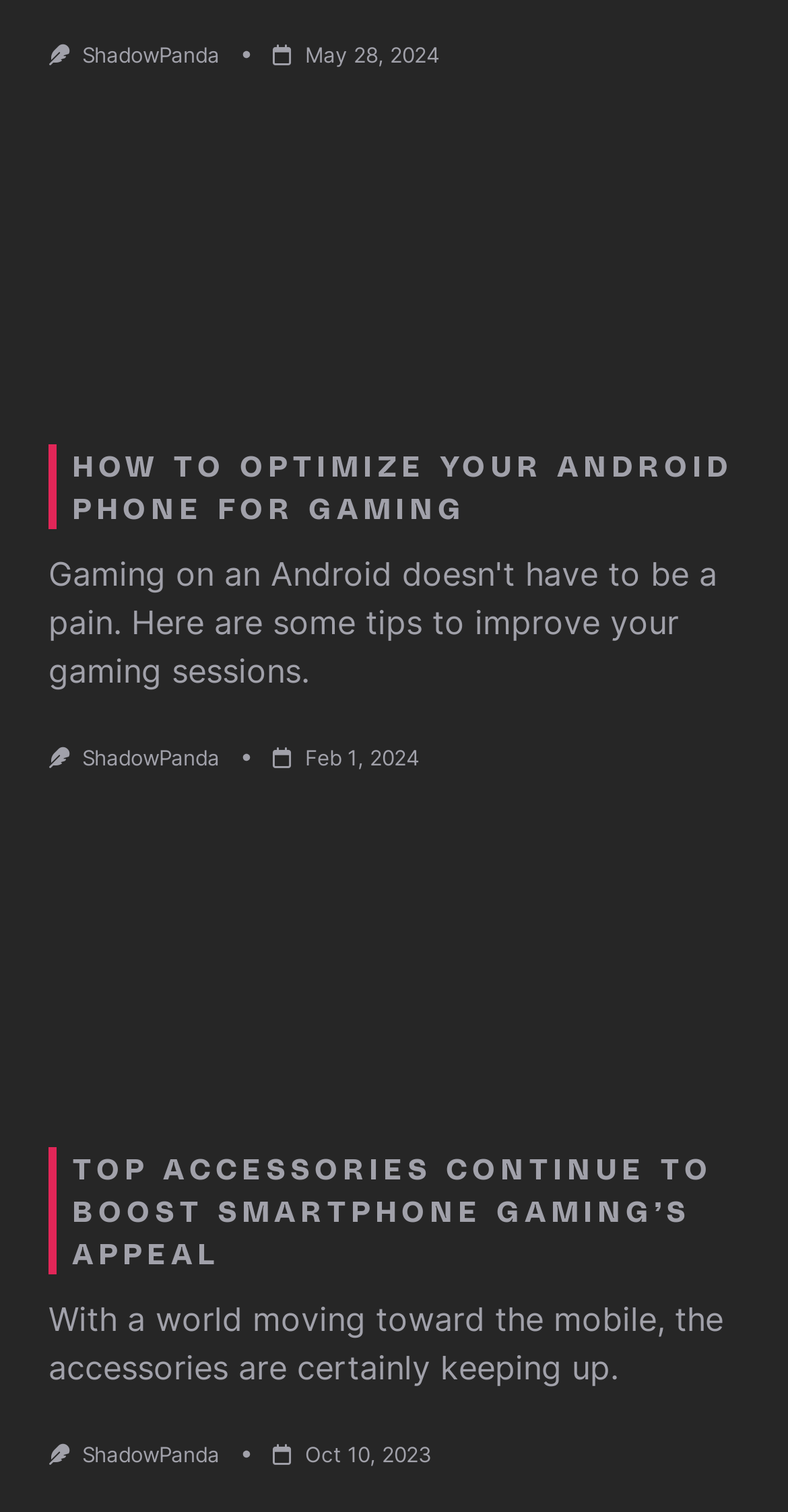From the element description: "Feb 1, 2024Jun 1, 2024", extract the bounding box coordinates of the UI element. The coordinates should be expressed as four float numbers between 0 and 1, in the order [left, top, right, bottom].

[0.387, 0.493, 0.53, 0.51]